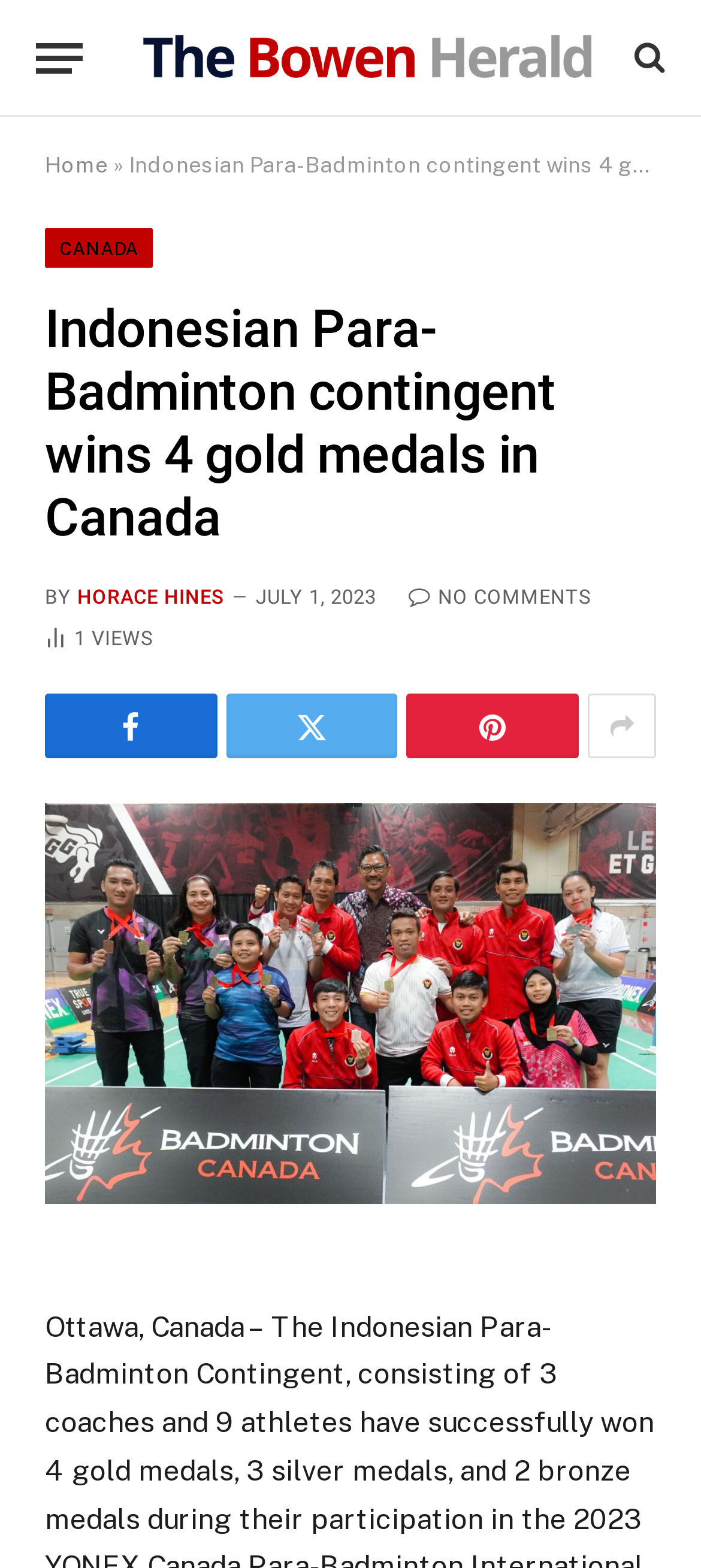Locate the bounding box coordinates of the element that should be clicked to execute the following instruction: "Share the article on Facebook".

[0.322, 0.443, 0.568, 0.484]